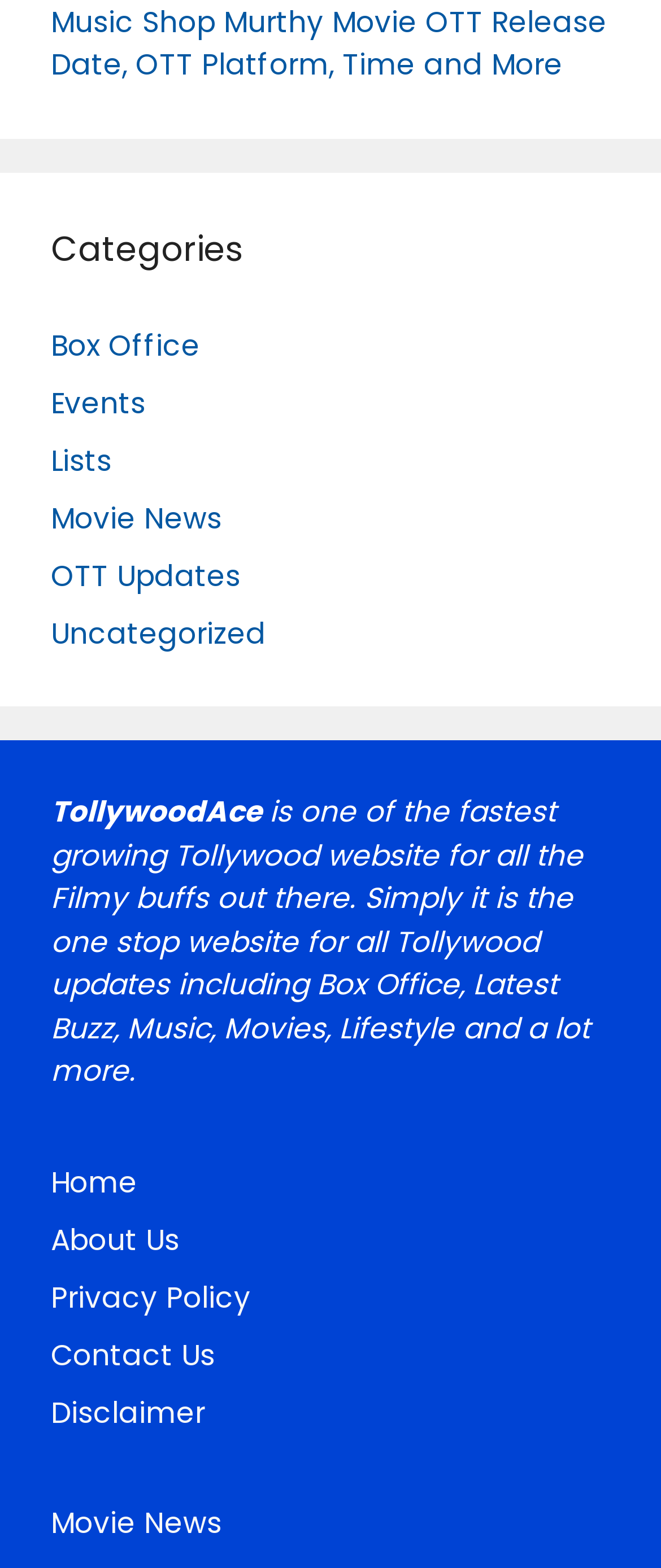Using floating point numbers between 0 and 1, provide the bounding box coordinates in the format (top-left x, top-left y, bottom-right x, bottom-right y). Locate the UI element described here: name="email" placeholder="Email *"

None